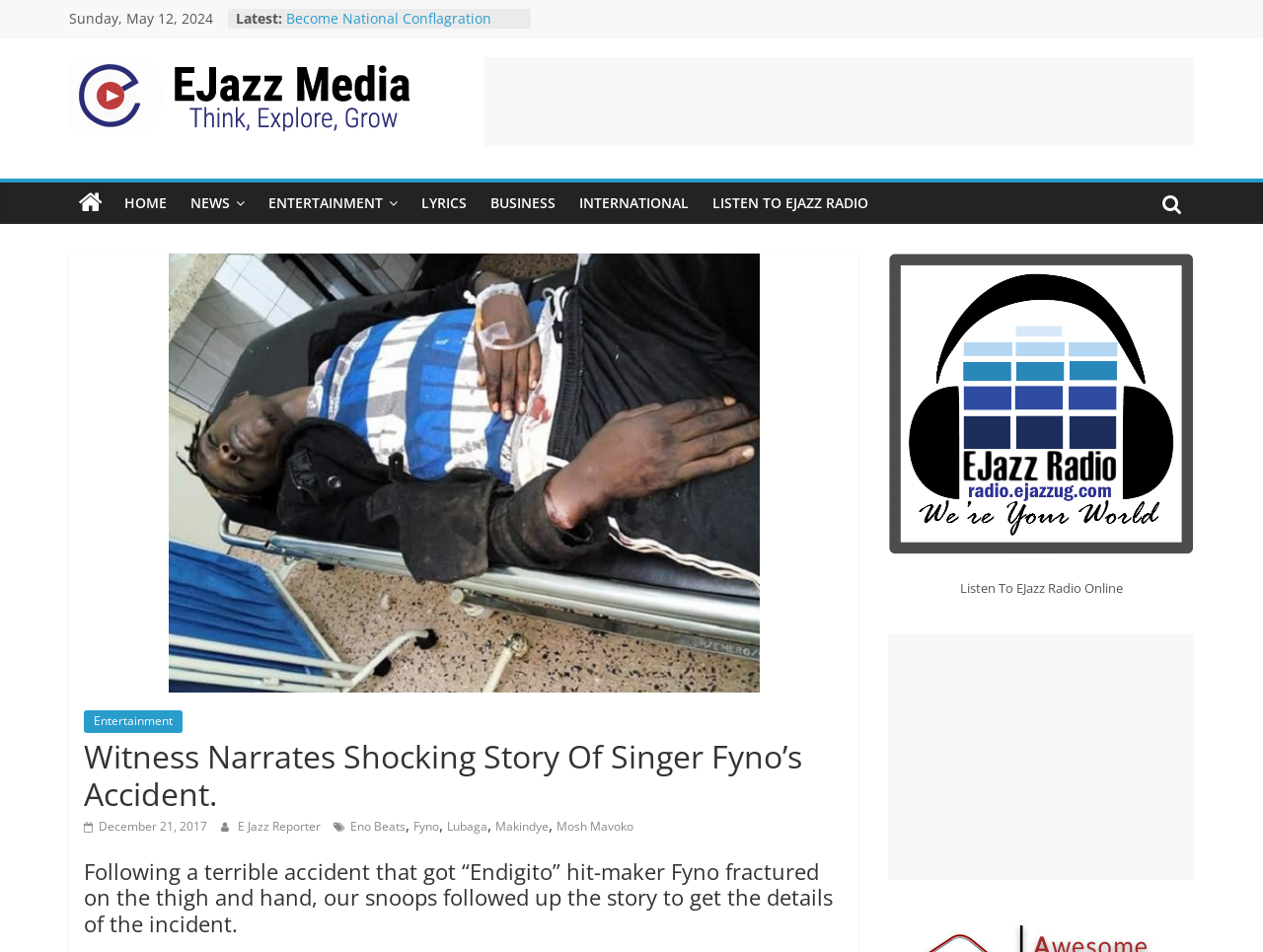Determine which piece of text is the heading of the webpage and provide it.

Witness Narrates Shocking Story Of Singer Fyno’s Accident.